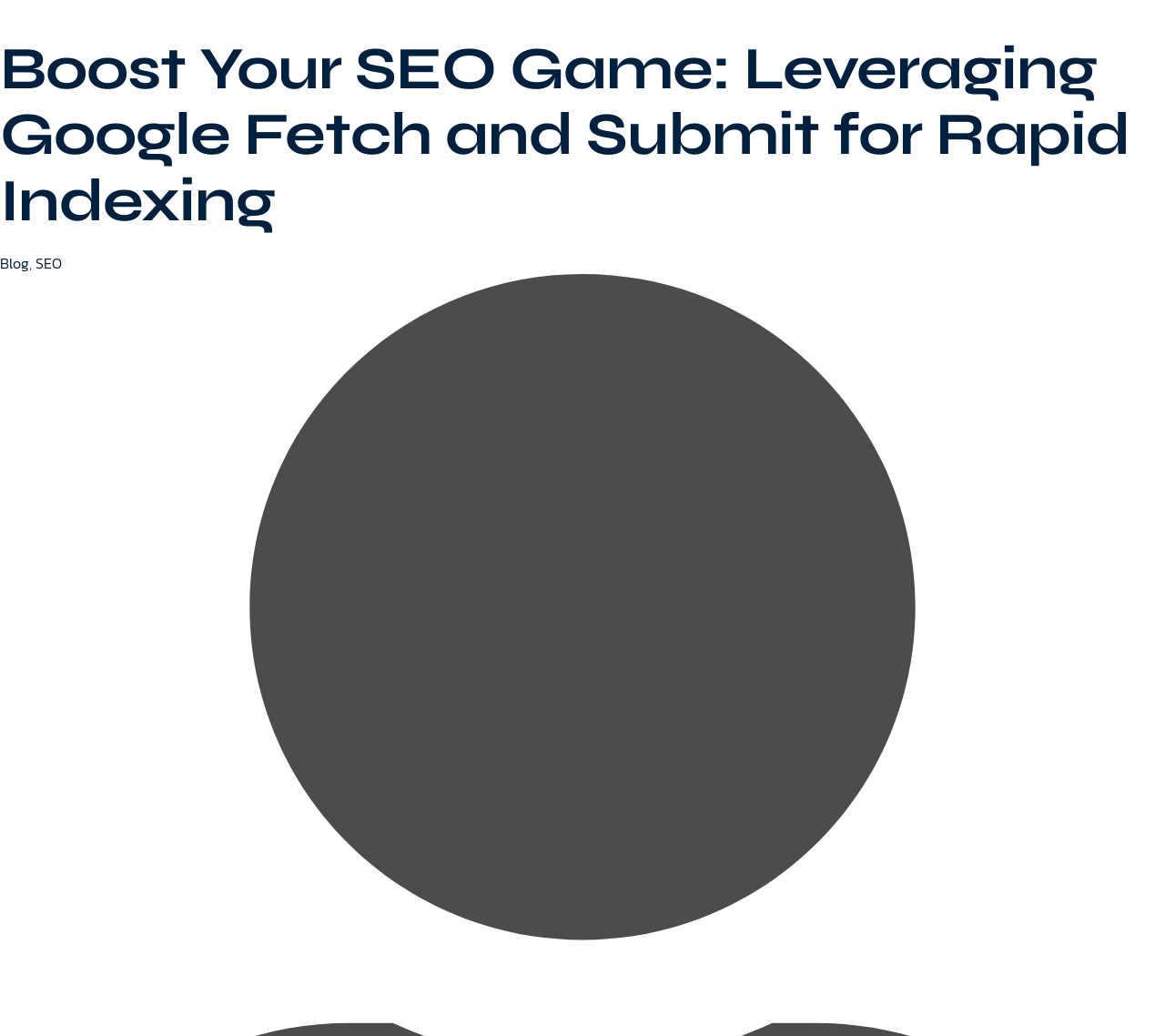Please specify the bounding box coordinates for the clickable region that will help you carry out the instruction: "Click the logo".

[0.023, 0.018, 0.18, 0.051]